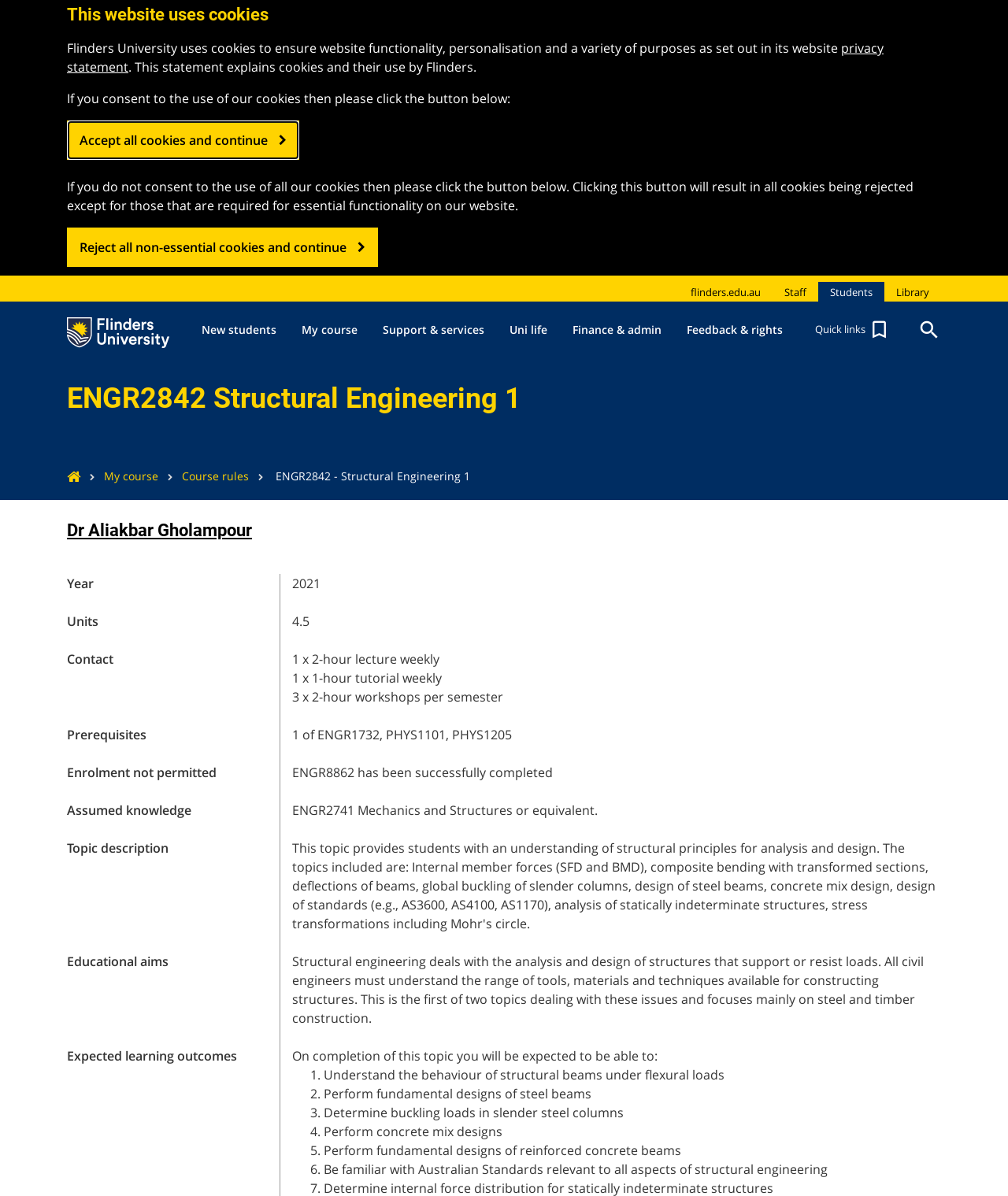Please identify the bounding box coordinates of the area I need to click to accomplish the following instruction: "Click the New students button".

[0.188, 0.253, 0.287, 0.299]